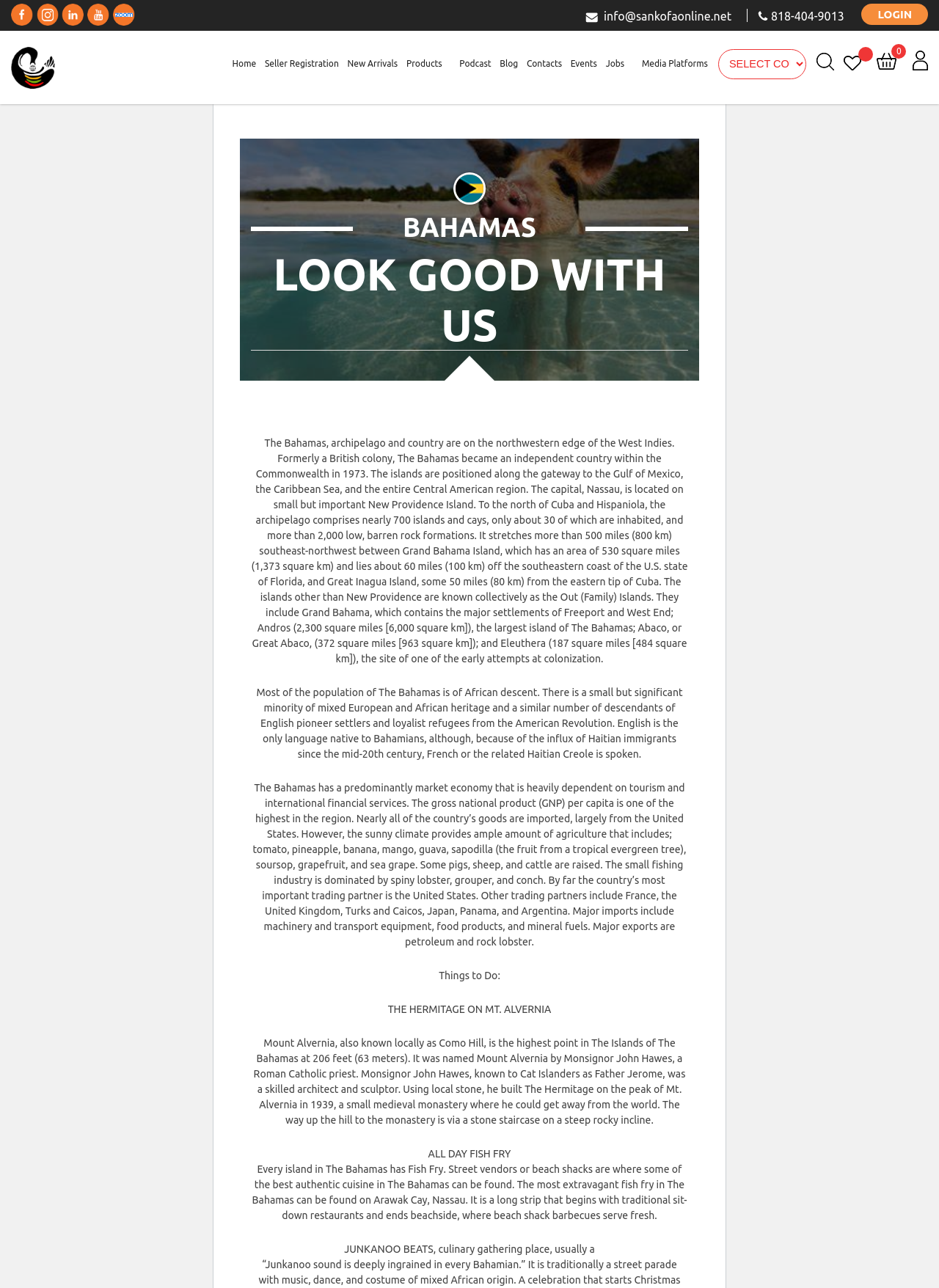Can you identify the bounding box coordinates of the clickable region needed to carry out this instruction: 'Contact us via email'? The coordinates should be four float numbers within the range of 0 to 1, stated as [left, top, right, bottom].

[0.623, 0.004, 0.779, 0.021]